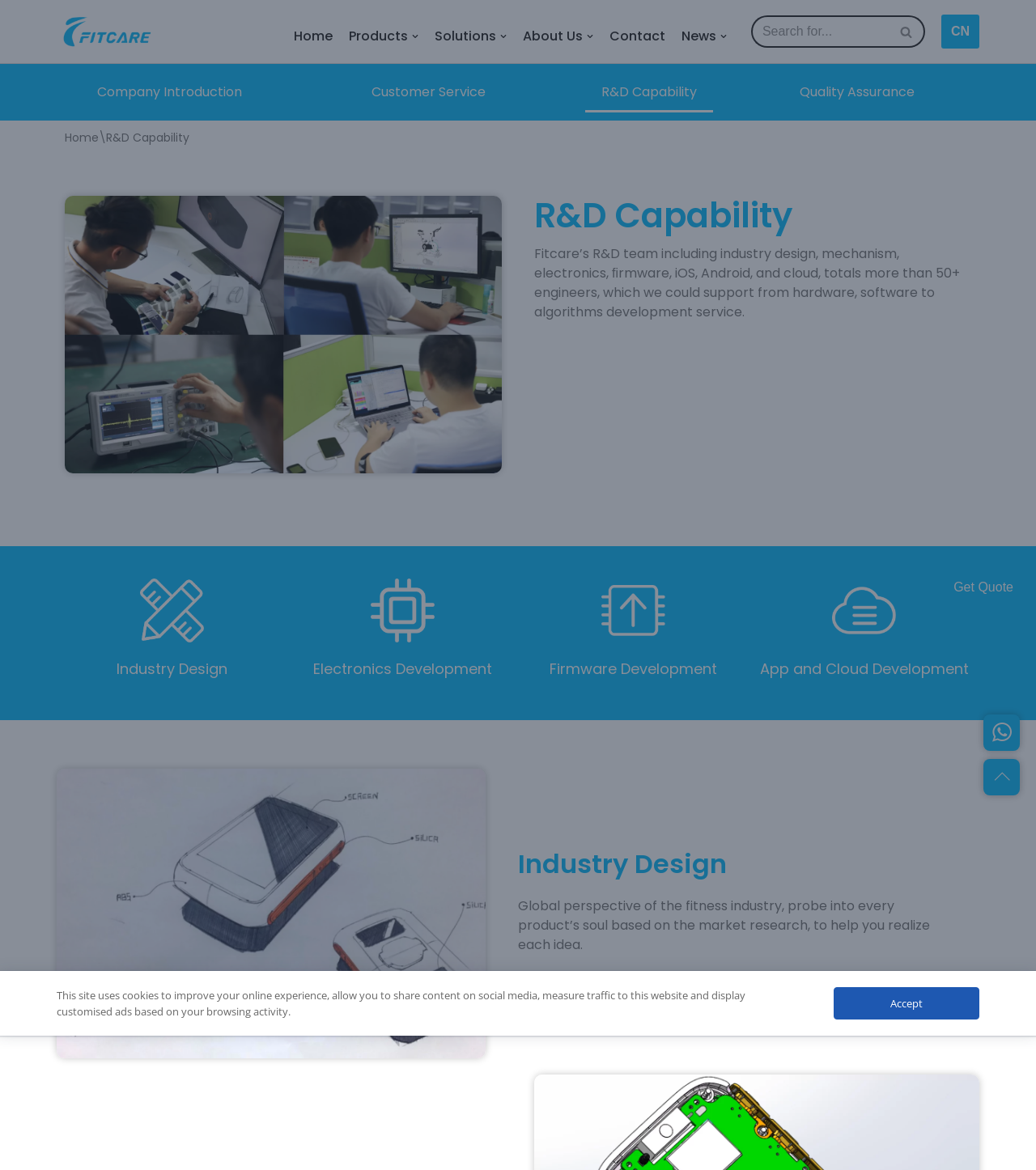Please determine the bounding box coordinates for the UI element described here. Use the format (top-left x, top-left y, bottom-right x, bottom-right y) with values bounded between 0 and 1: Skip to content

[0.0, 0.022, 0.023, 0.036]